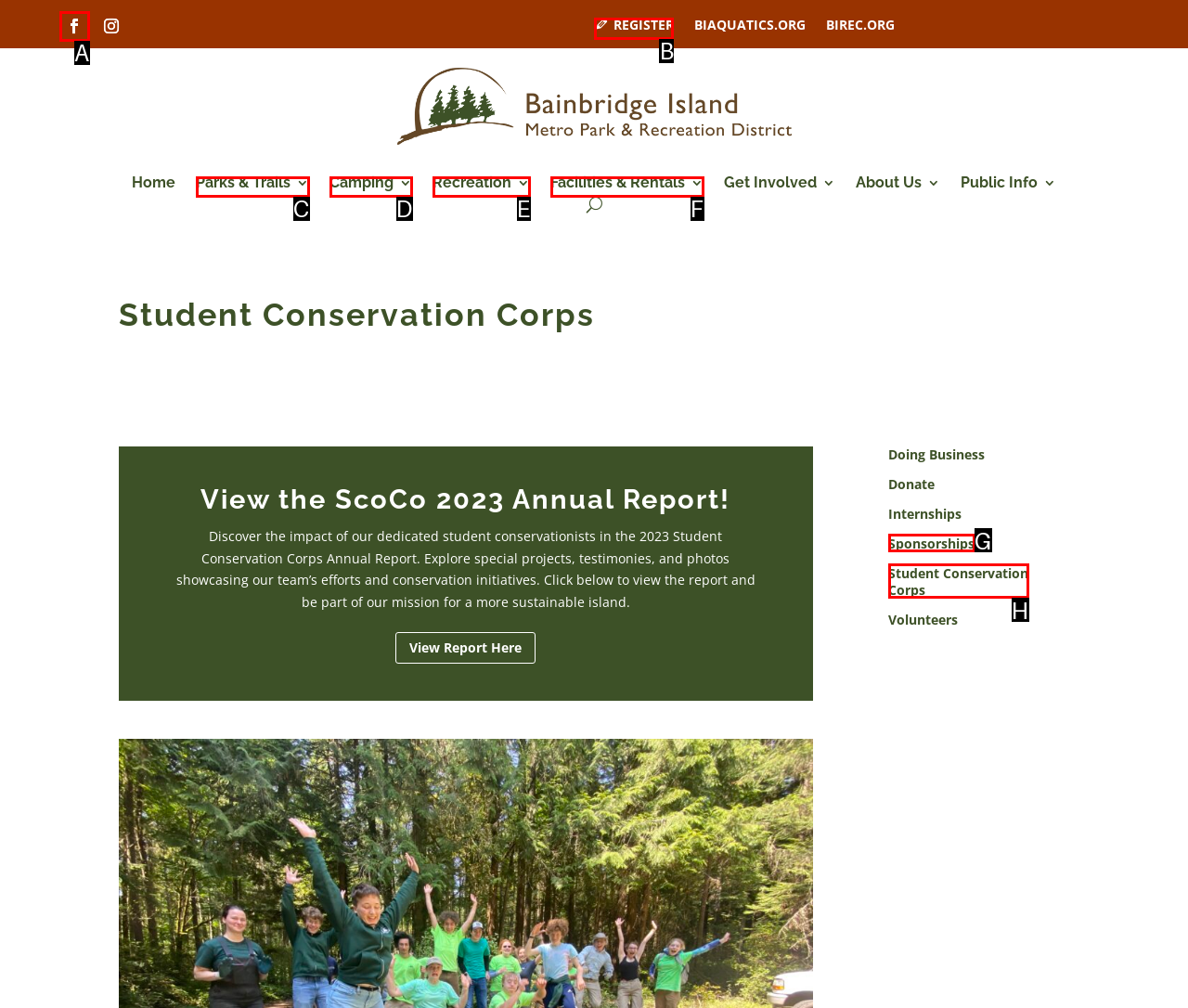Select the HTML element that needs to be clicked to perform the task: Click the REGISTER link. Reply with the letter of the chosen option.

B